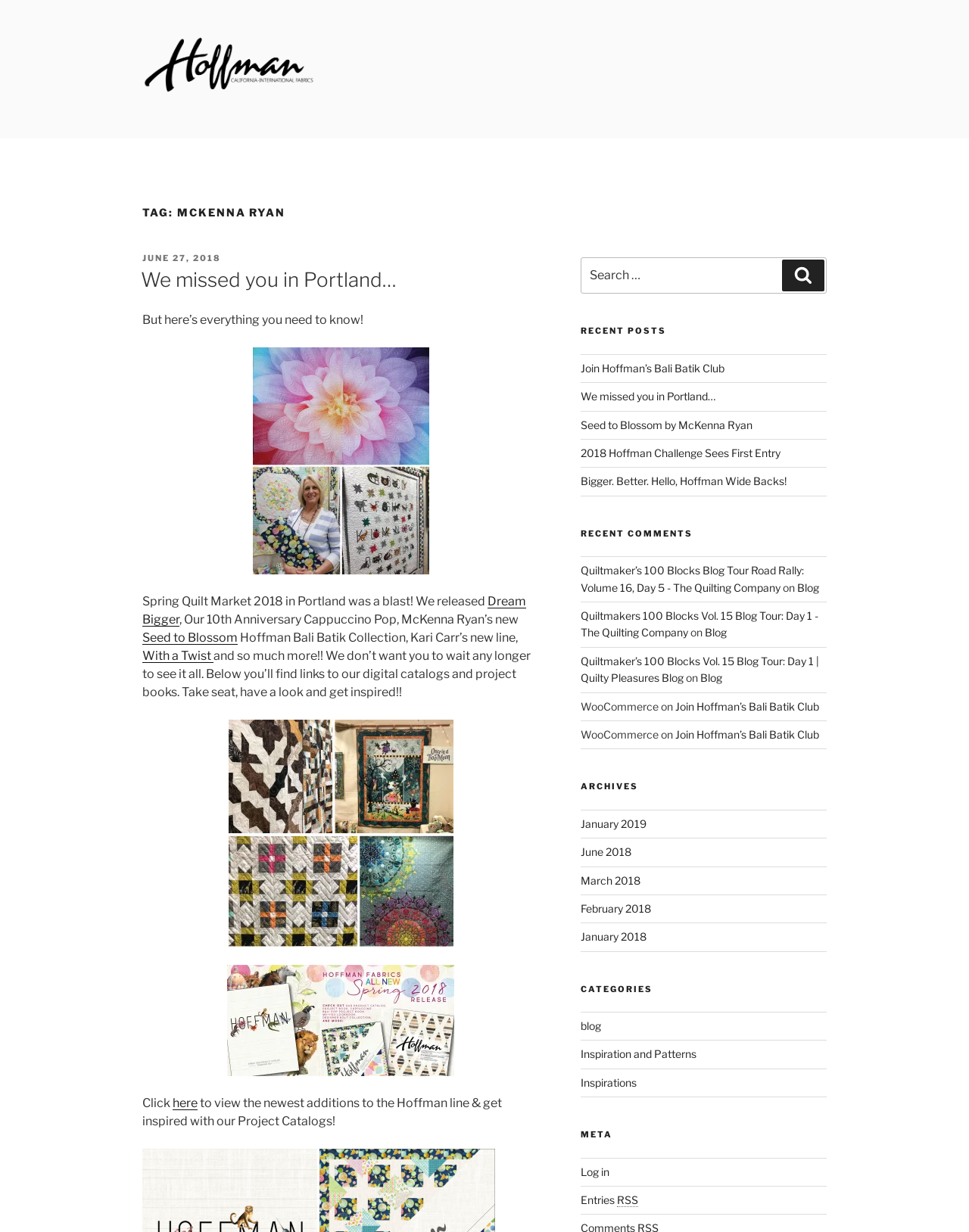Answer the question using only a single word or phrase: 
What is the topic of the blog post?

Spring Quilt Market 2018